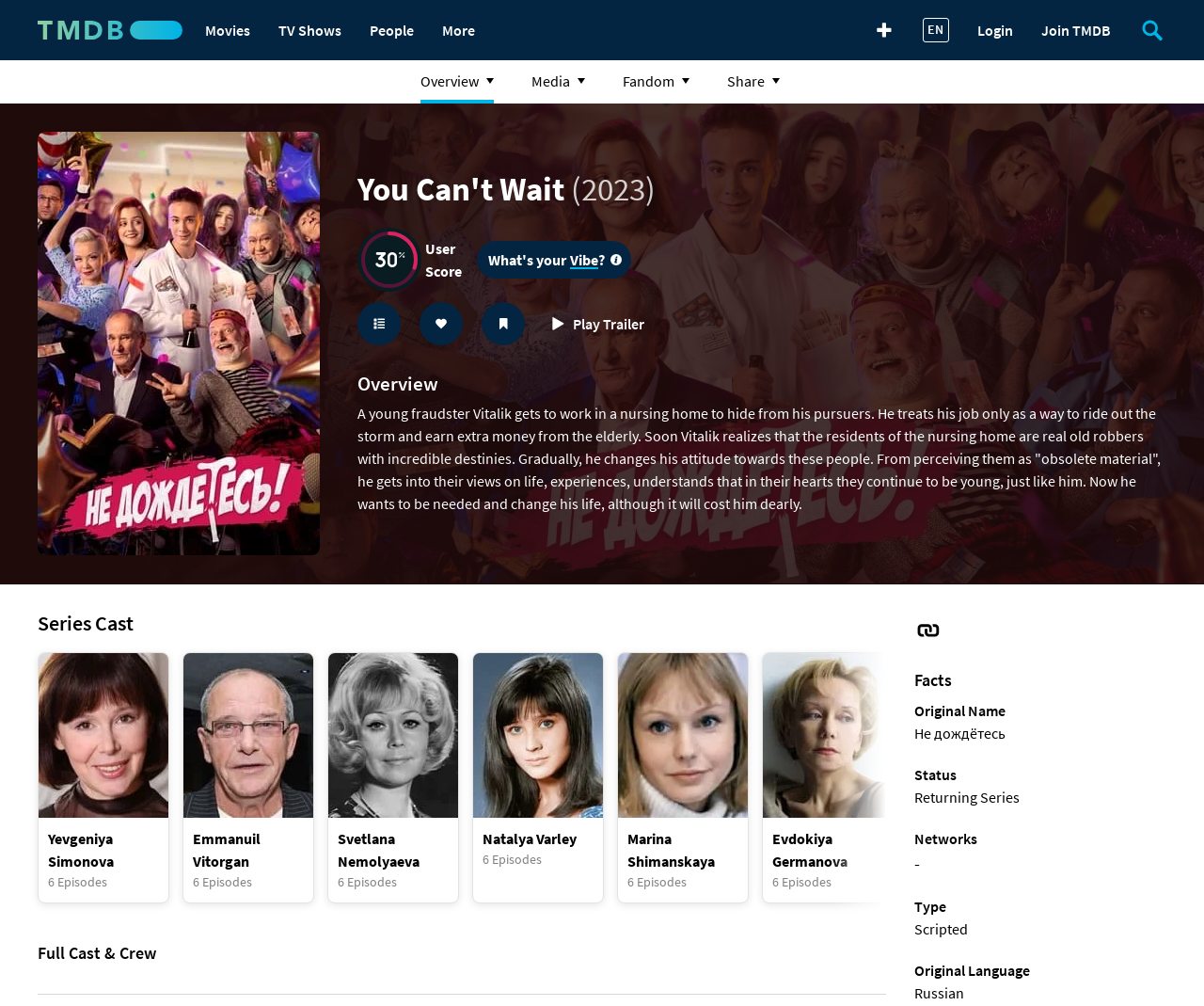Determine the coordinates of the bounding box that should be clicked to complete the instruction: "Play the trailer". The coordinates should be represented by four float numbers between 0 and 1: [left, top, right, bottom].

[0.455, 0.311, 0.535, 0.333]